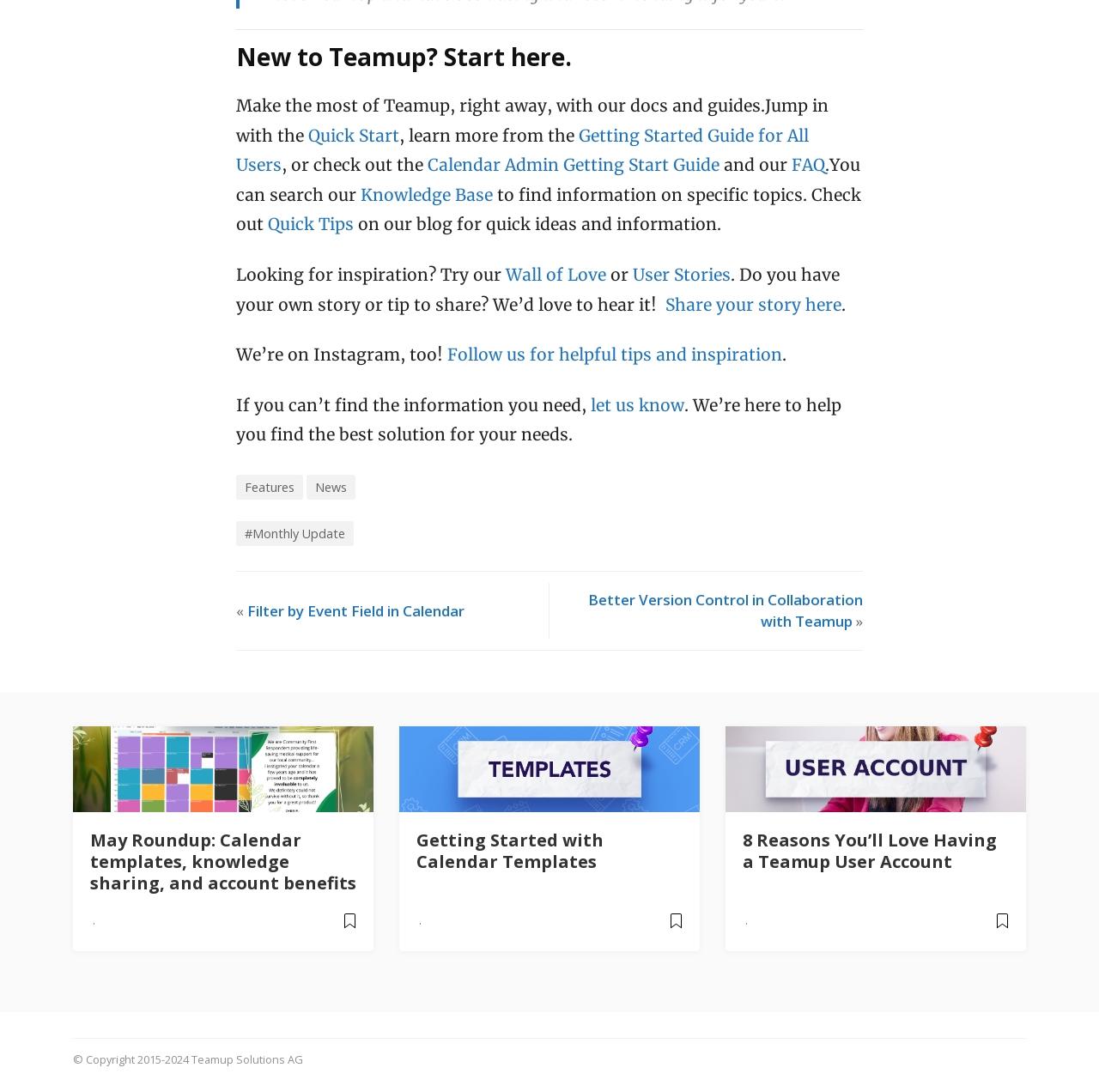Identify the coordinates of the bounding box for the element described below: "let us know". Return the coordinates as four float numbers between 0 and 1: [left, top, right, bottom].

[0.538, 0.361, 0.623, 0.38]